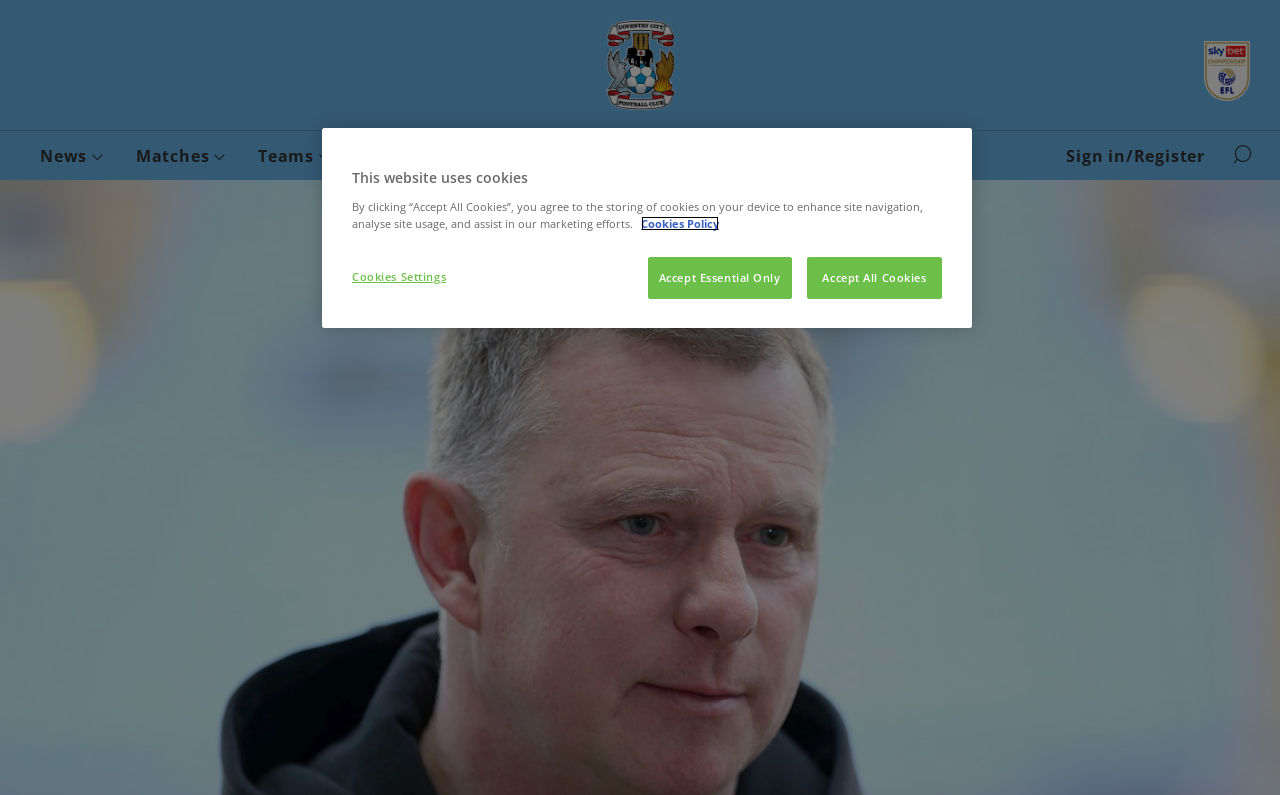Offer a thorough description of the webpage.

The webpage is about Coventry City, a football club, and features an interview with Mark Robins, the team's boss, previewing an upcoming match against Swansea City. 

At the top left of the page, there is a Coventry City badge, and to its right, there is a layout table. Below these elements, there are two navigation bars. The main navigation bar, located at the top center of the page, contains links to various sections of the website, including News, Matches, Teams, Shop, Tickets, Club, Commercial, and More. Each of these links has a dropdown menu. 

To the right of the main navigation bar, there is an account navigation bar with links to Sign in/Register and a search button. 

In the middle of the page, there is a prominent region dedicated to a cookie banner. This banner alerts users that the website uses cookies and provides options to accept essential cookies only, accept all cookies, or adjust cookie settings. The banner also includes a link to more information about the website's privacy policy.